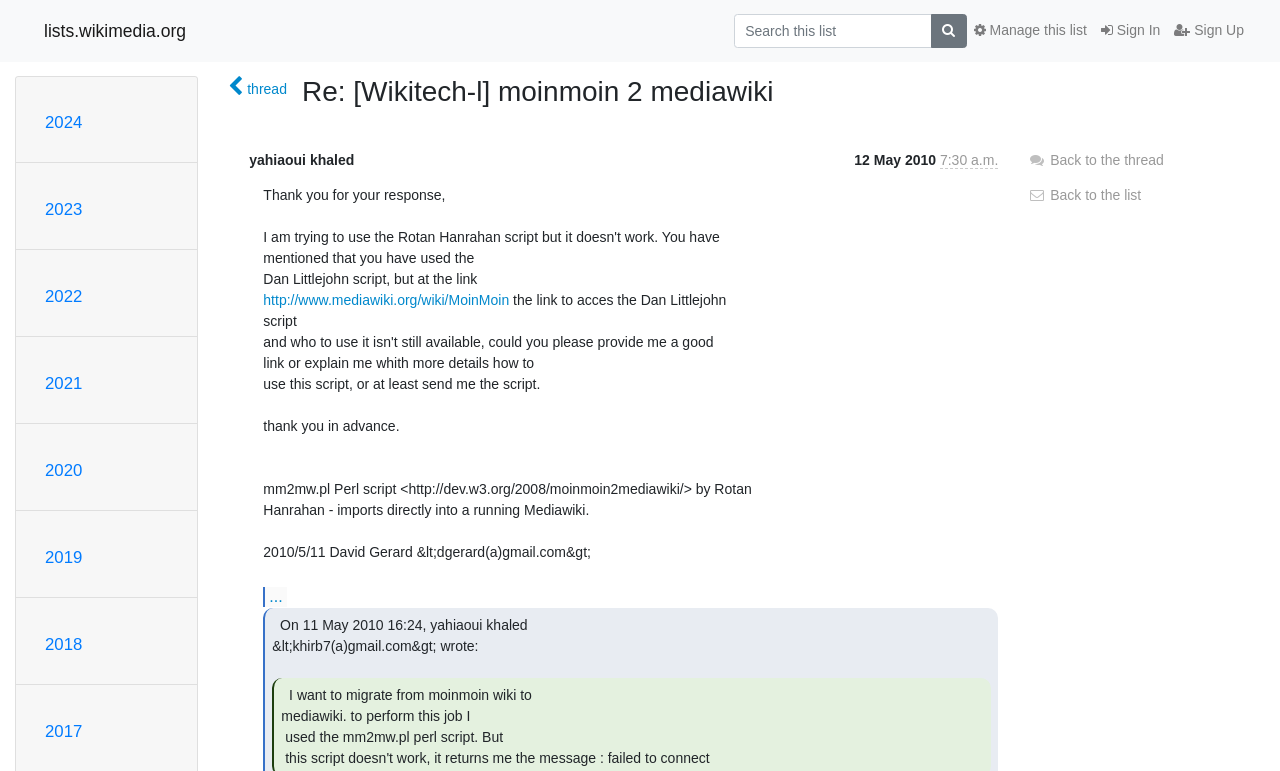What is the link below the heading 'Re: [Wikitech-l] moinmoin 2 mediawiki'?
Kindly answer the question with as much detail as you can.

Below the heading 'Re: [Wikitech-l] moinmoin 2 mediawiki', there is a link 'http://www.mediawiki.org/wiki/MoinMoin', which is related to the topic of the email thread.